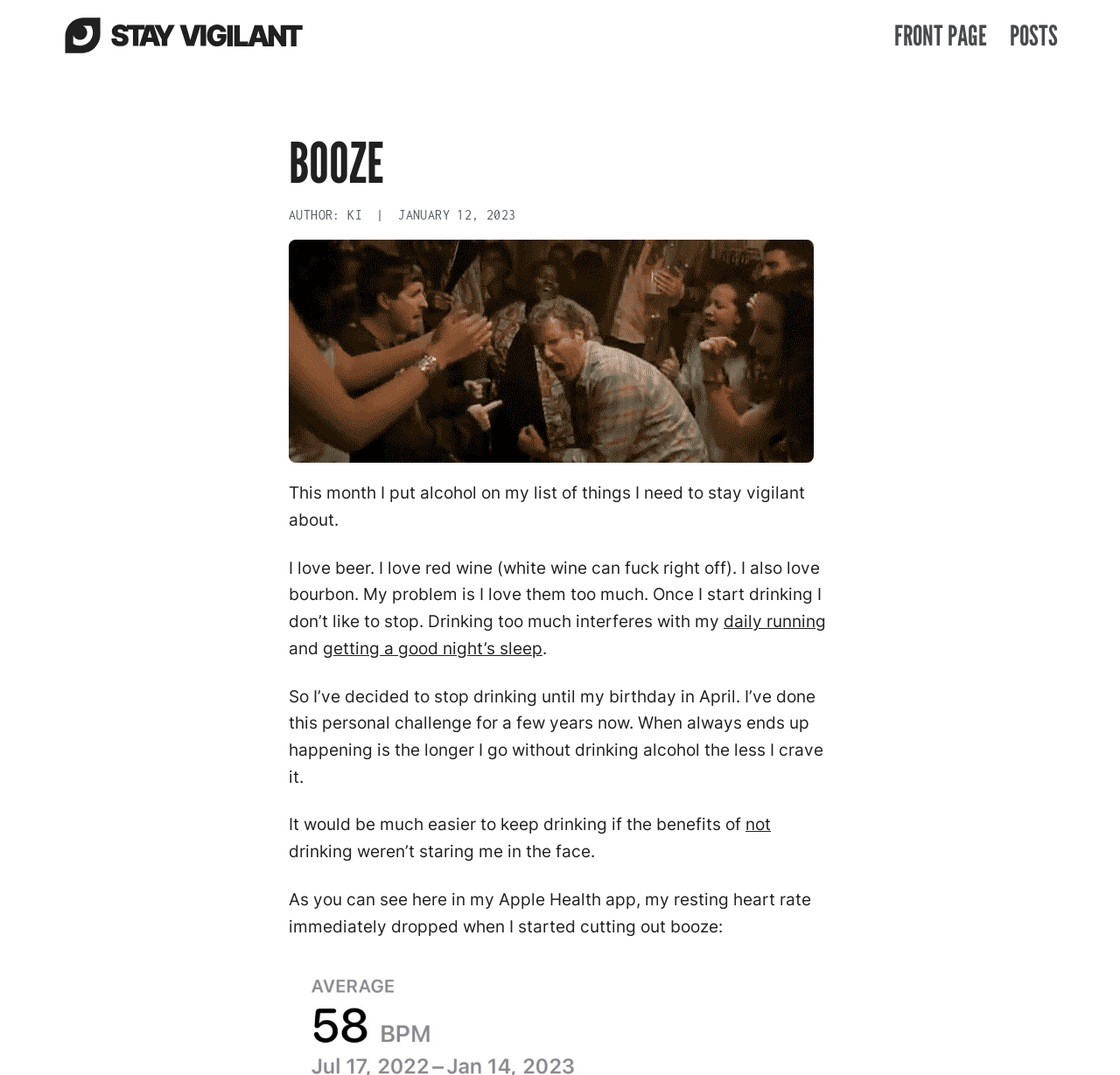Give a one-word or one-phrase response to the question: 
What is the author's goal until April?

stop drinking